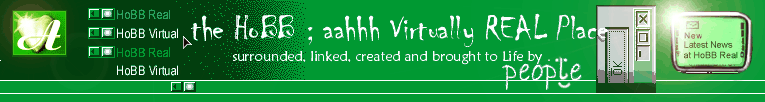What is the slogan of HoBB?
Please provide a single word or phrase based on the screenshot.

surrounded, linked, created and brought to life by people